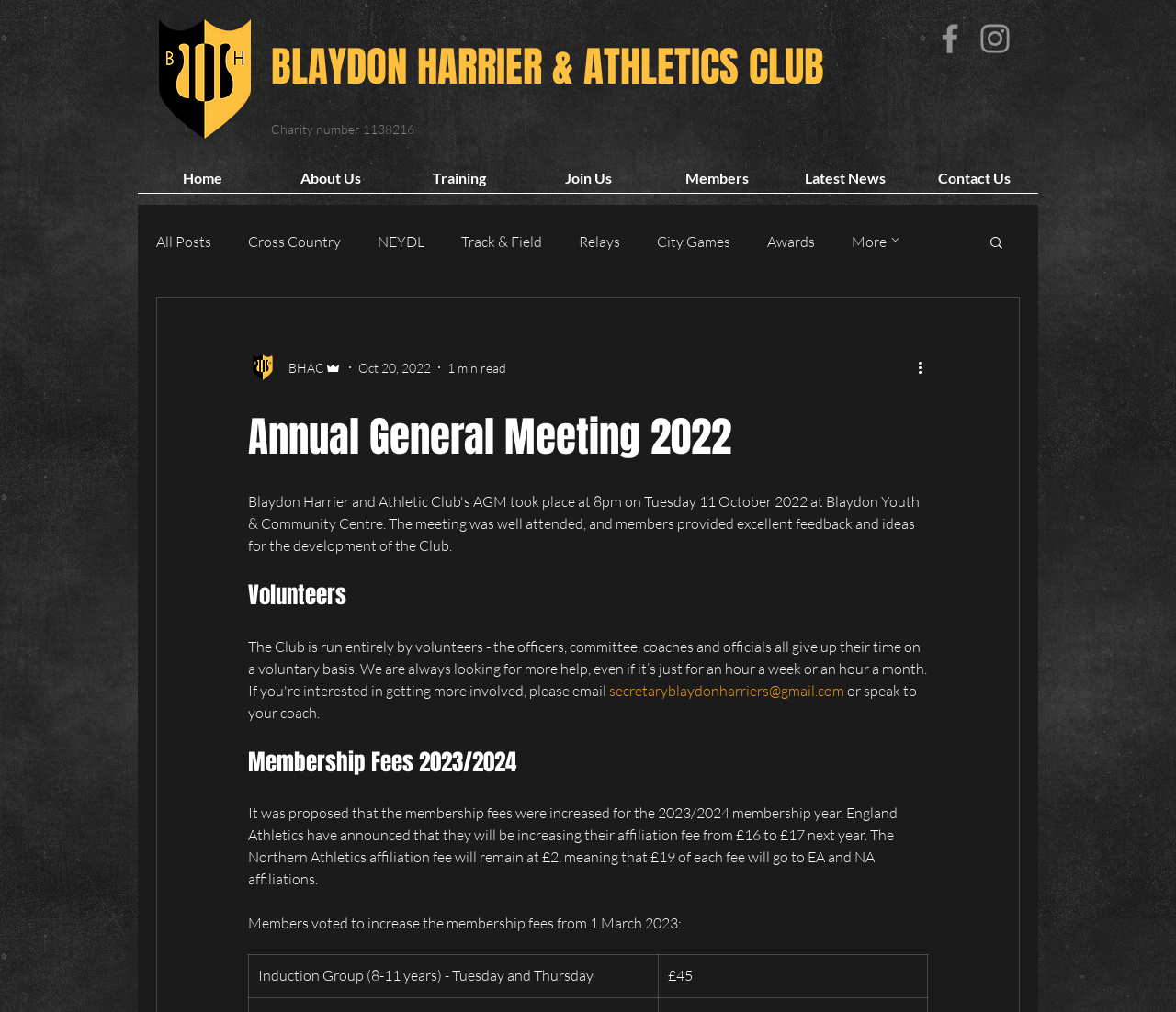Ascertain the bounding box coordinates for the UI element detailed here: "Track & Field". The coordinates should be provided as [left, top, right, bottom] with each value being a float between 0 and 1.

[0.392, 0.23, 0.461, 0.248]